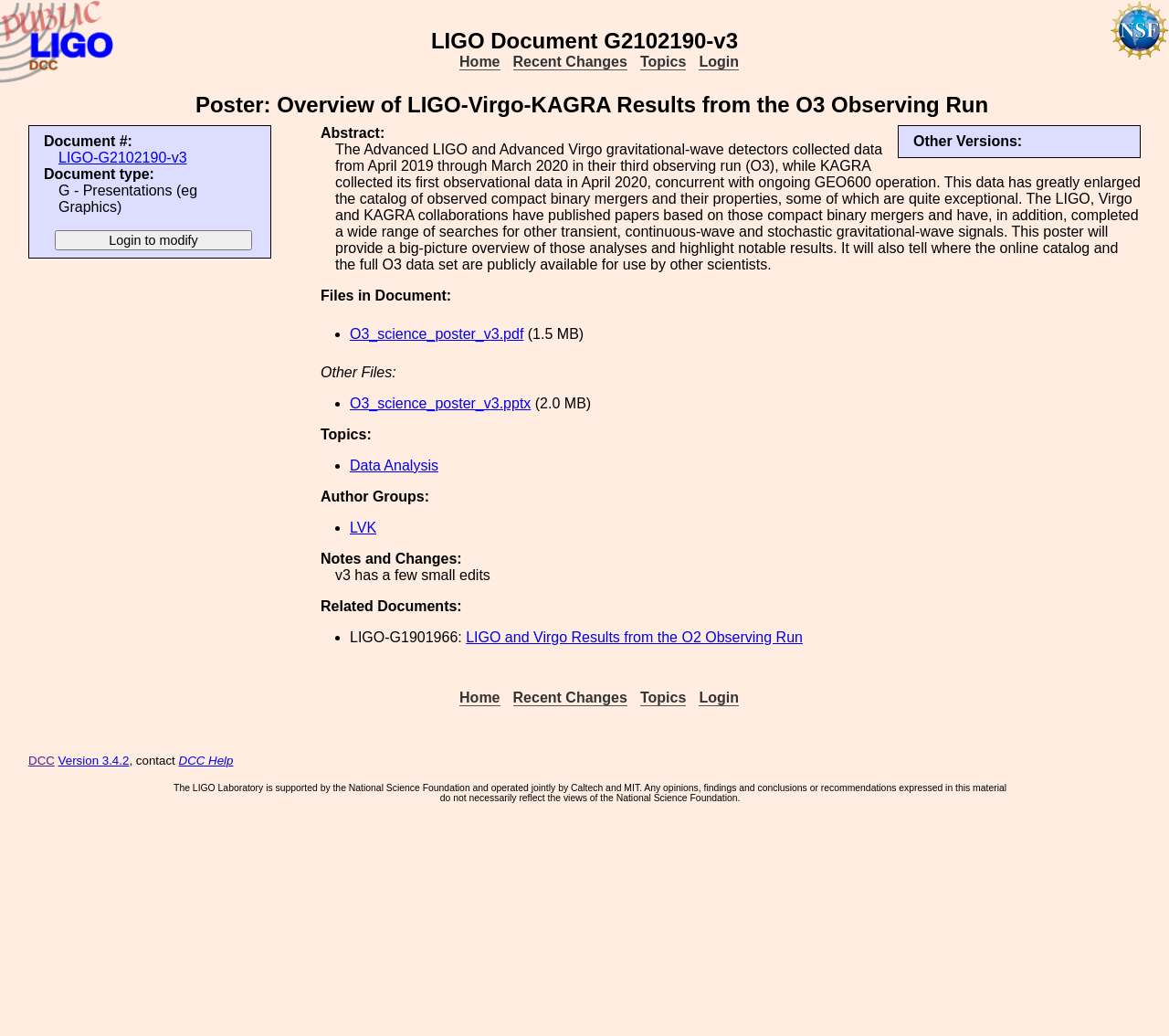What is the size of the file O3_science_poster_v3.pdf?
Kindly give a detailed and elaborate answer to the question.

I found the answer by looking at the description list with the term 'Files in Document:' and its corresponding detail 'O3_science_poster_v3.pdf' which has a size of '1.5 MB'.